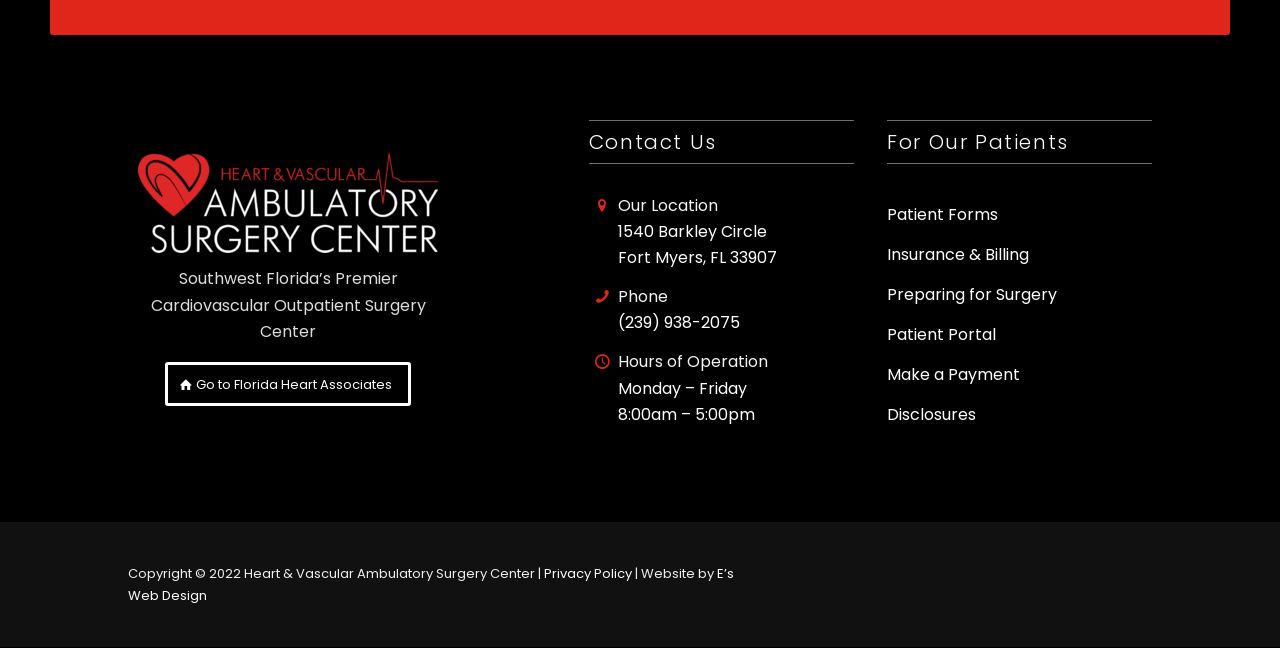Respond with a single word or phrase to the following question: What are the hours of operation of the surgery center?

Monday – Friday, 8:00am – 5:00pm